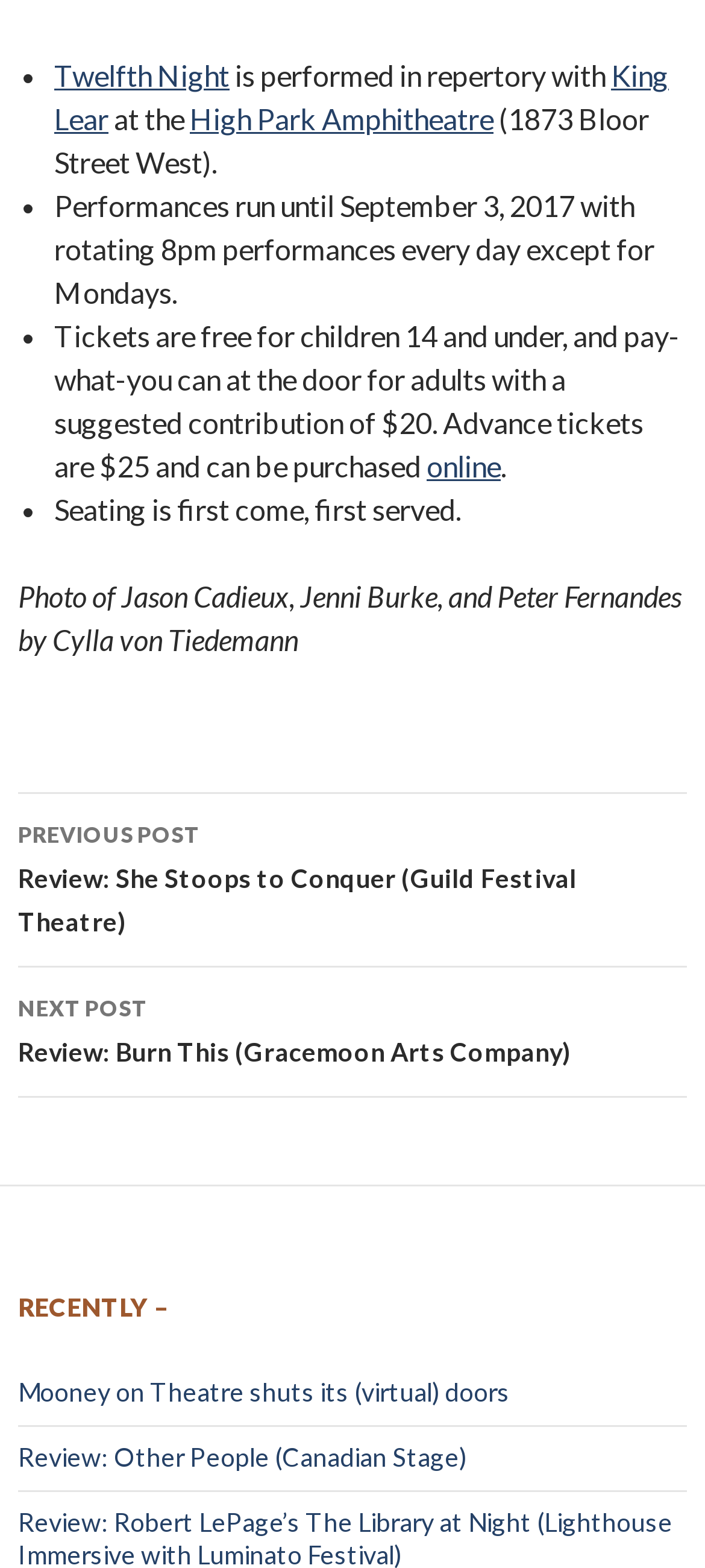Provide the bounding box for the UI element matching this description: "ColorMag".

None